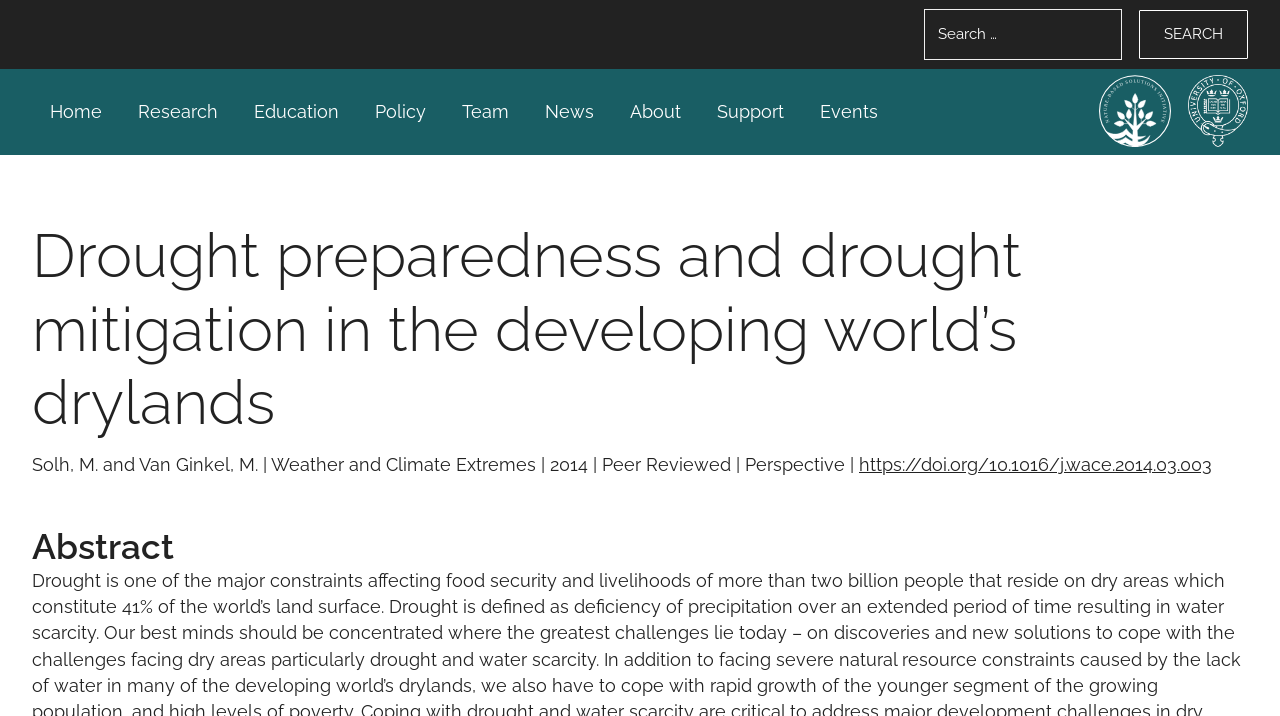Write a detailed summary of the webpage, including text, images, and layout.

The webpage is about the Nature-Based Solutions Initiative, specifically focusing on drought preparedness and drought mitigation in the developing world's drylands. 

At the top of the page, there is a search bar with a search button on the right side, accompanied by a label "Search for:". 

Below the search bar, there is a navigation menu with links to different sections, including Home, Research, Education, Policy, Team, News, About, Support, and Events. 

On the top-right corner, there are two logos: the NbSI - Mangrove and sea - logo and the Oxford University Crest. 

The main content of the page is divided into sections. The first section has a heading that matches the title of the webpage. Below the heading, there is a citation with authors' names, publication information, and a link to the original source. 

The next section is labeled "Abstract", but its content is not provided in the accessibility tree.